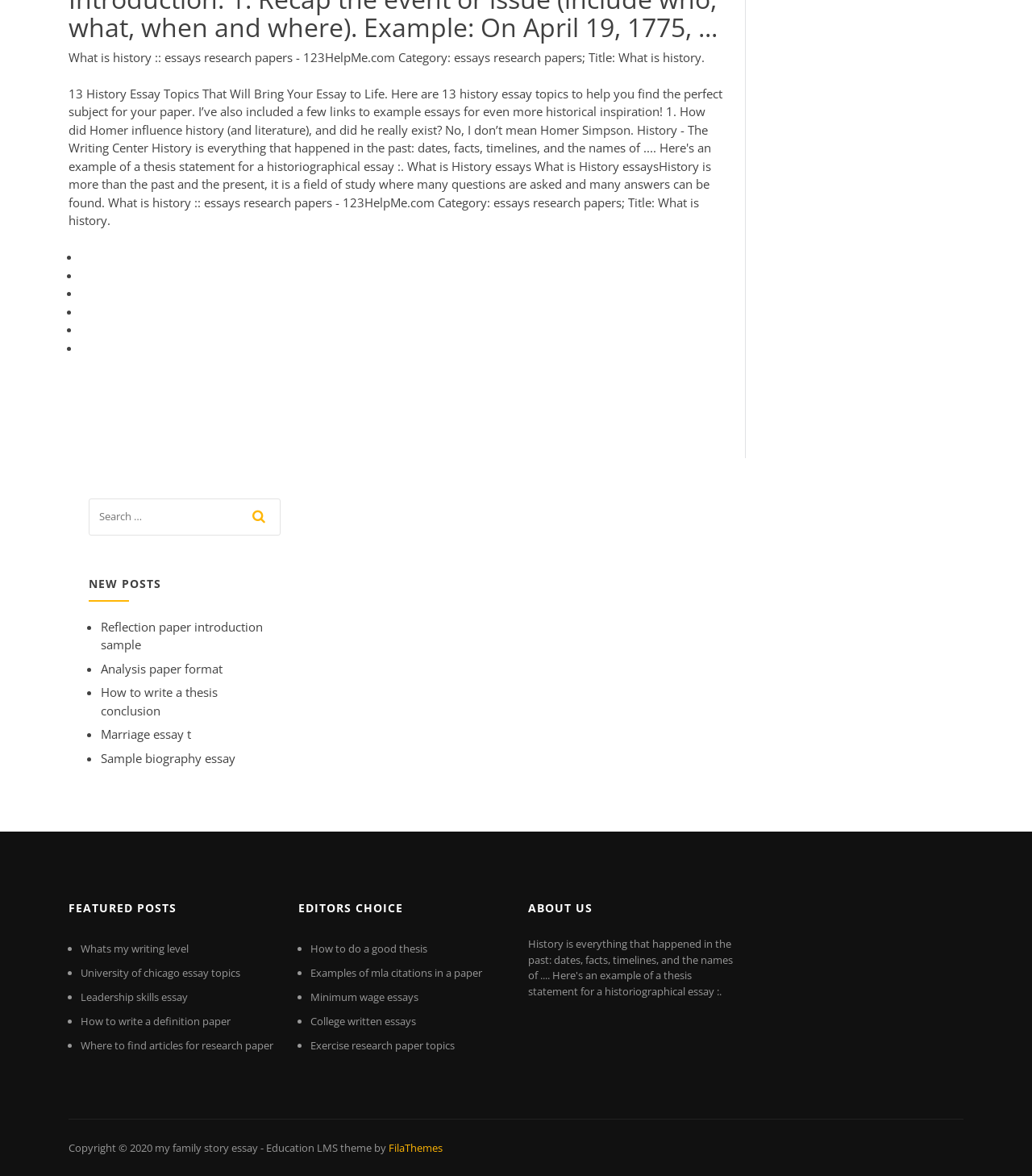Provide the bounding box coordinates, formatted as (top-left x, top-left y, bottom-right x, bottom-right y), with all values being floating point numbers between 0 and 1. Identify the bounding box of the UI element that matches the description: Leadership skills essay

[0.078, 0.842, 0.182, 0.854]